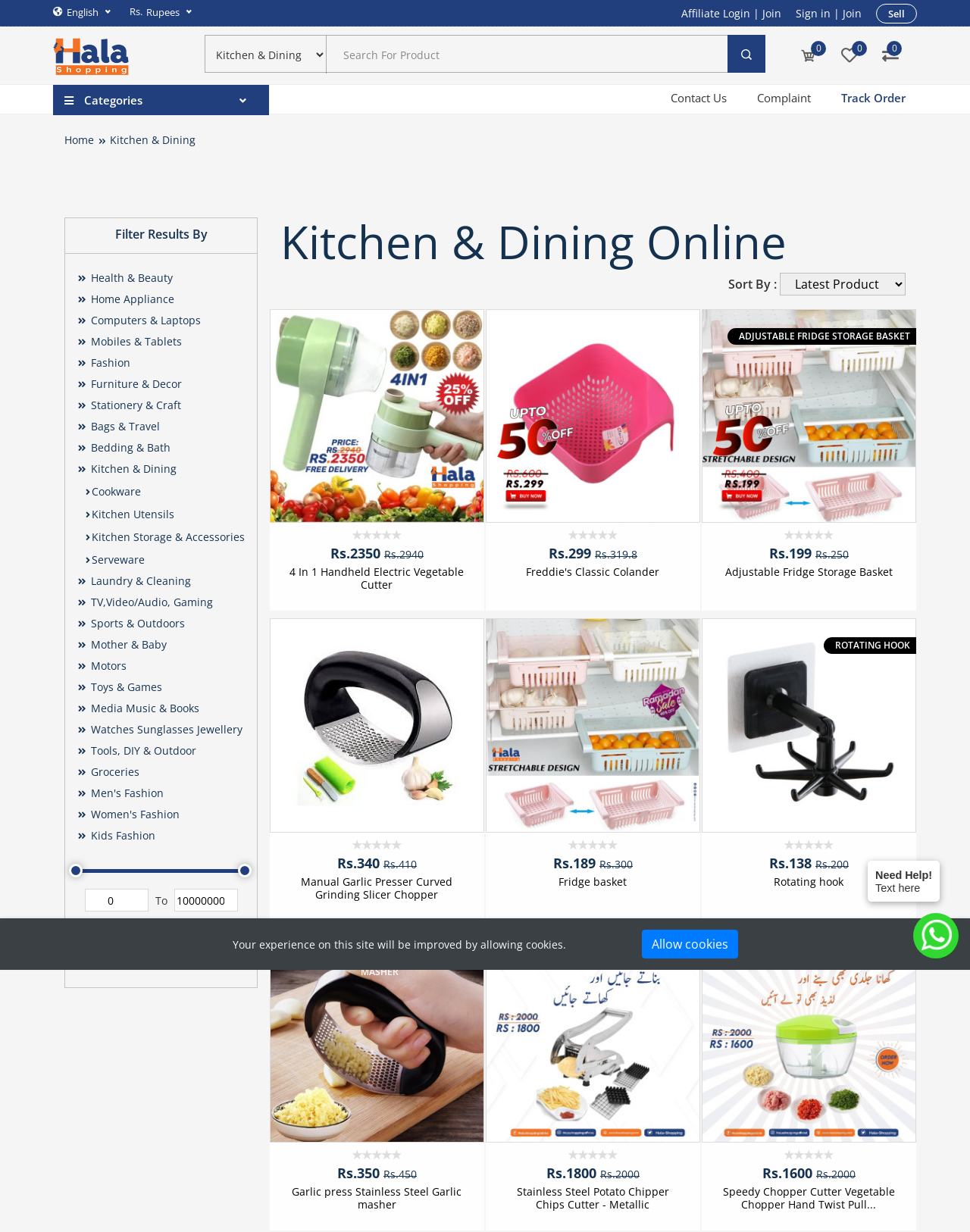Please determine the bounding box coordinates for the UI element described as: "Kitchen & Dining".

[0.079, 0.375, 0.182, 0.386]